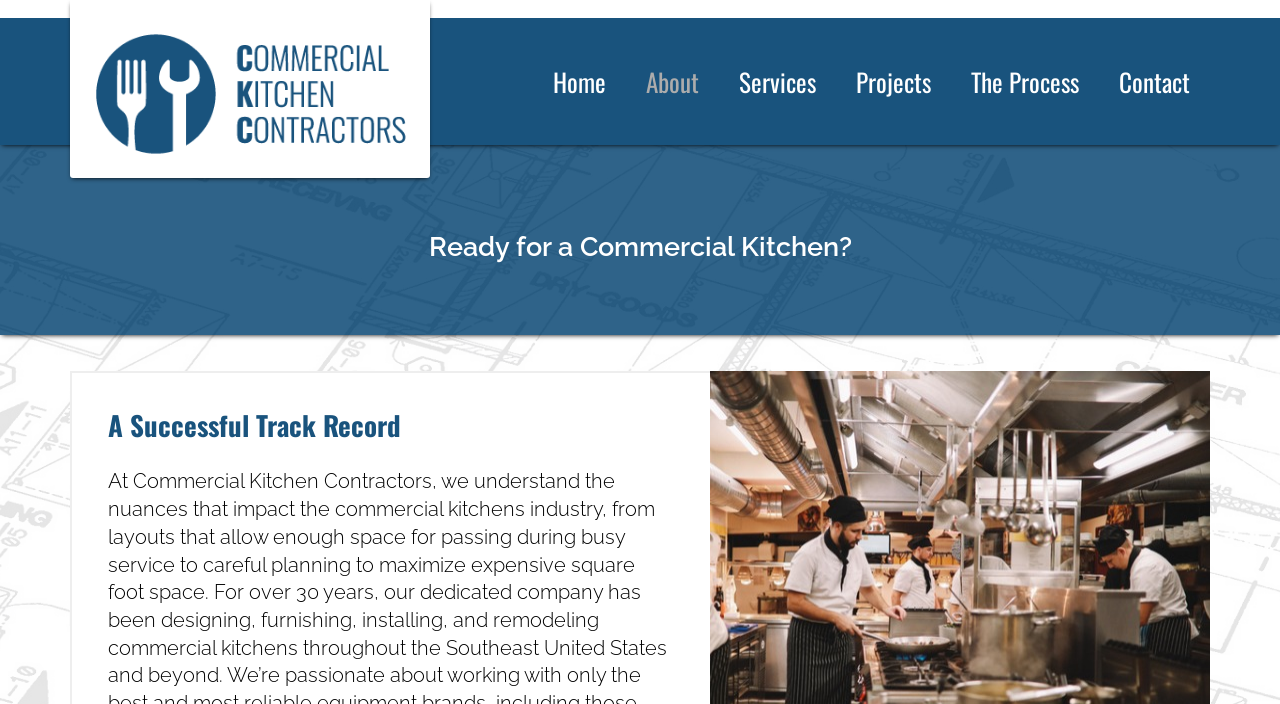Is there a logo image on the page? Analyze the screenshot and reply with just one word or a short phrase.

Yes